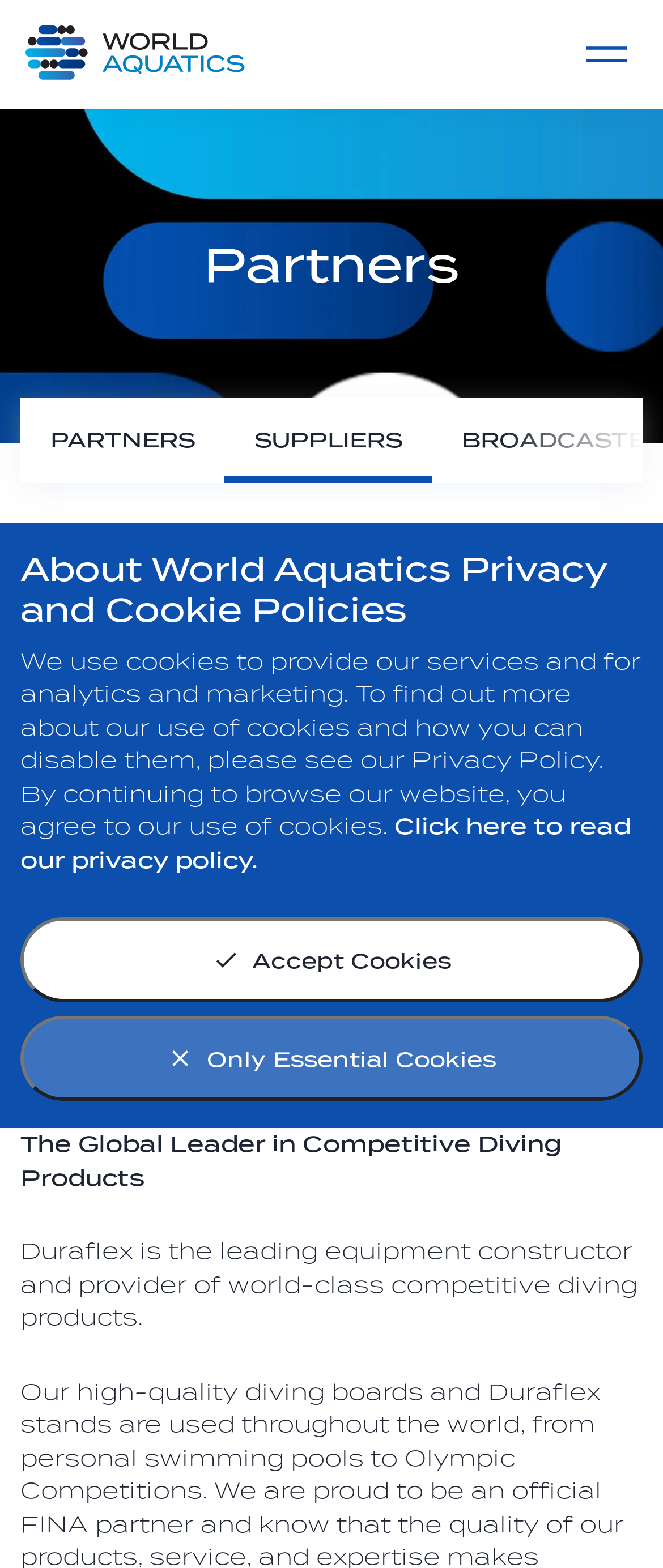What is the purpose of the 'Accept Cookies' button?
Carefully examine the image and provide a detailed answer to the question.

I inferred the purpose of the 'Accept Cookies' button by reading the text above it, which explains that the website uses cookies and provides an option to accept them.